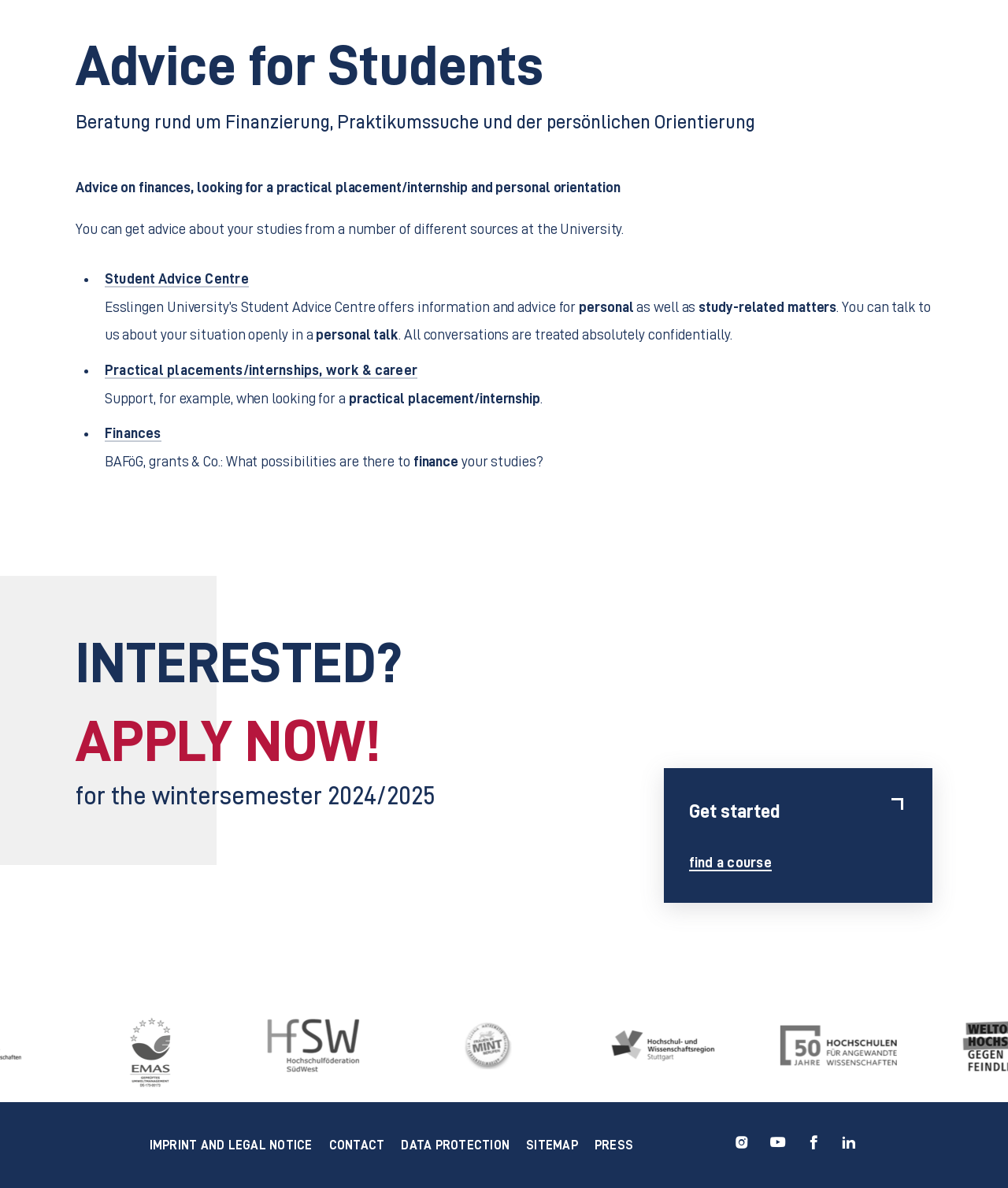Find the bounding box coordinates for the HTML element described in this sentence: "Contacte". Provide the coordinates as four float numbers between 0 and 1, in the format [left, top, right, bottom].

None